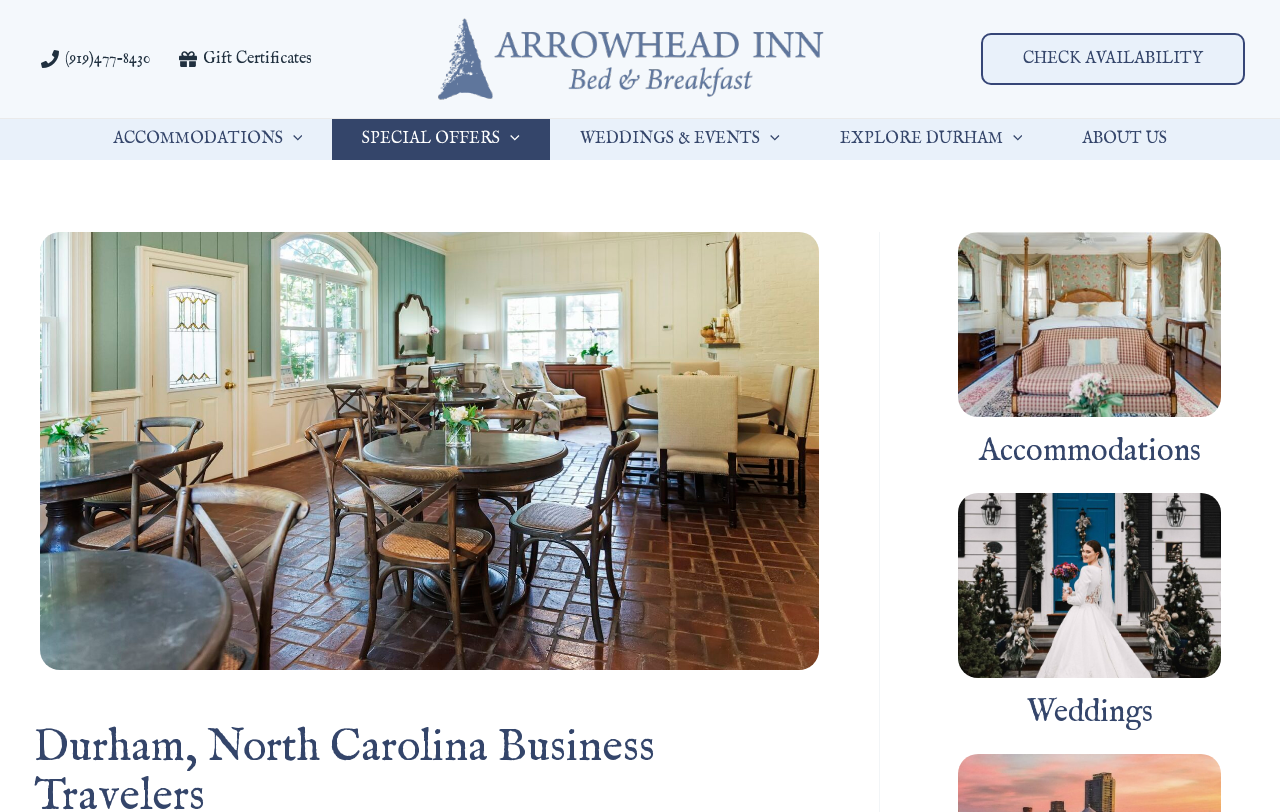What is the purpose of the 'CHECK AVAILABILITY' button?
Look at the webpage screenshot and answer the question with a detailed explanation.

I found the 'CHECK AVAILABILITY' button on the top right section of the webpage. Based on its location and text, I infer that it is used to check the availability of rooms at the inn.